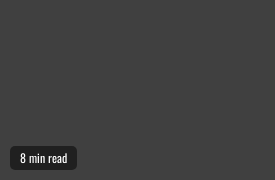Please respond to the question using a single word or phrase:
How long does it take to read the blog post?

8 minutes